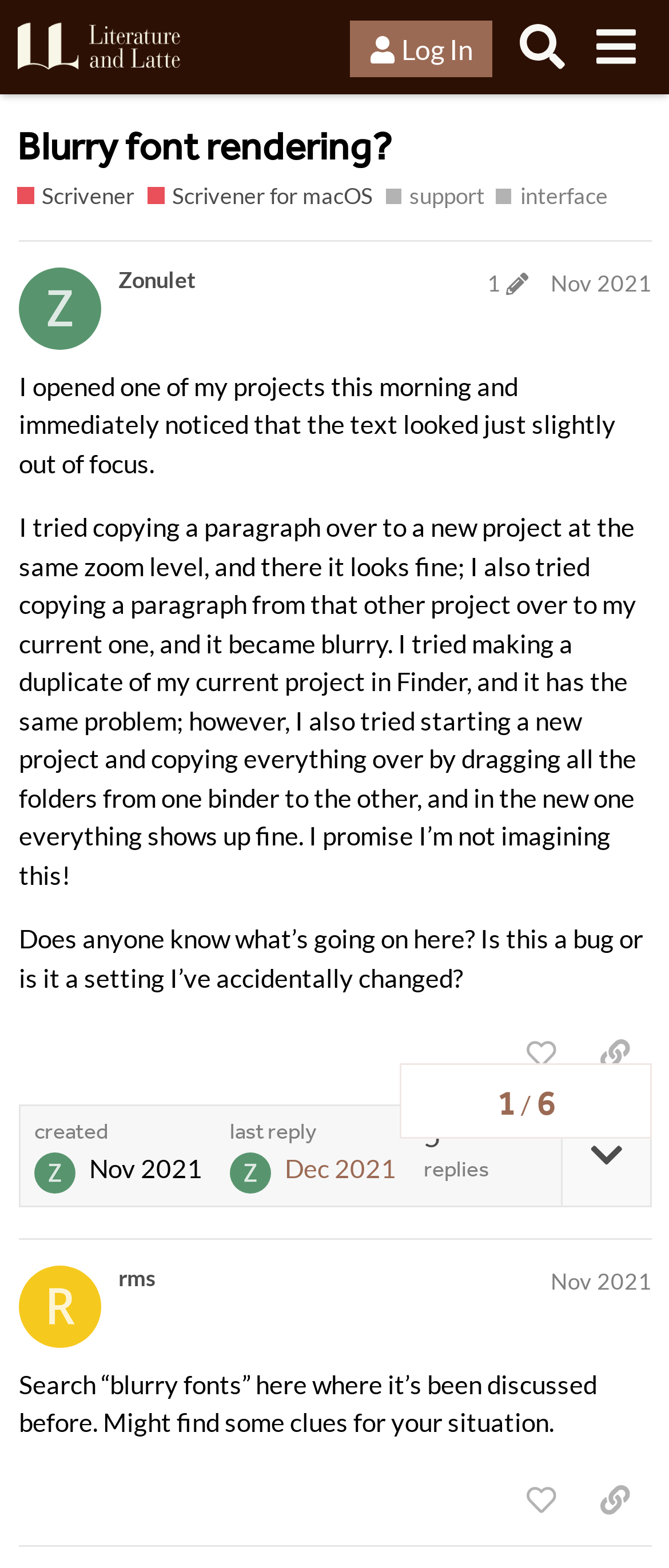Determine the bounding box coordinates of the clickable area required to perform the following instruction: "View the post by Zonulet". The coordinates should be represented as four float numbers between 0 and 1: [left, top, right, bottom].

[0.177, 0.17, 0.974, 0.192]